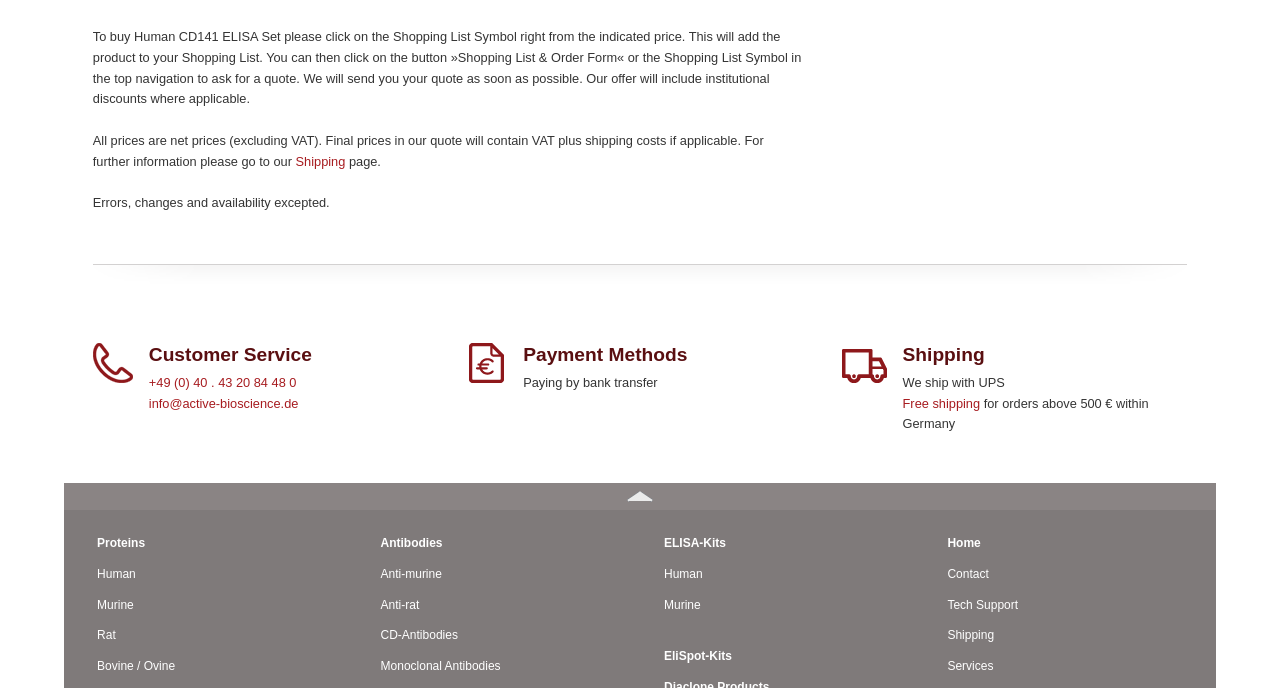Please determine the bounding box coordinates of the clickable area required to carry out the following instruction: "Browse proteins". The coordinates must be four float numbers between 0 and 1, represented as [left, top, right, bottom].

[0.07, 0.476, 0.266, 0.52]